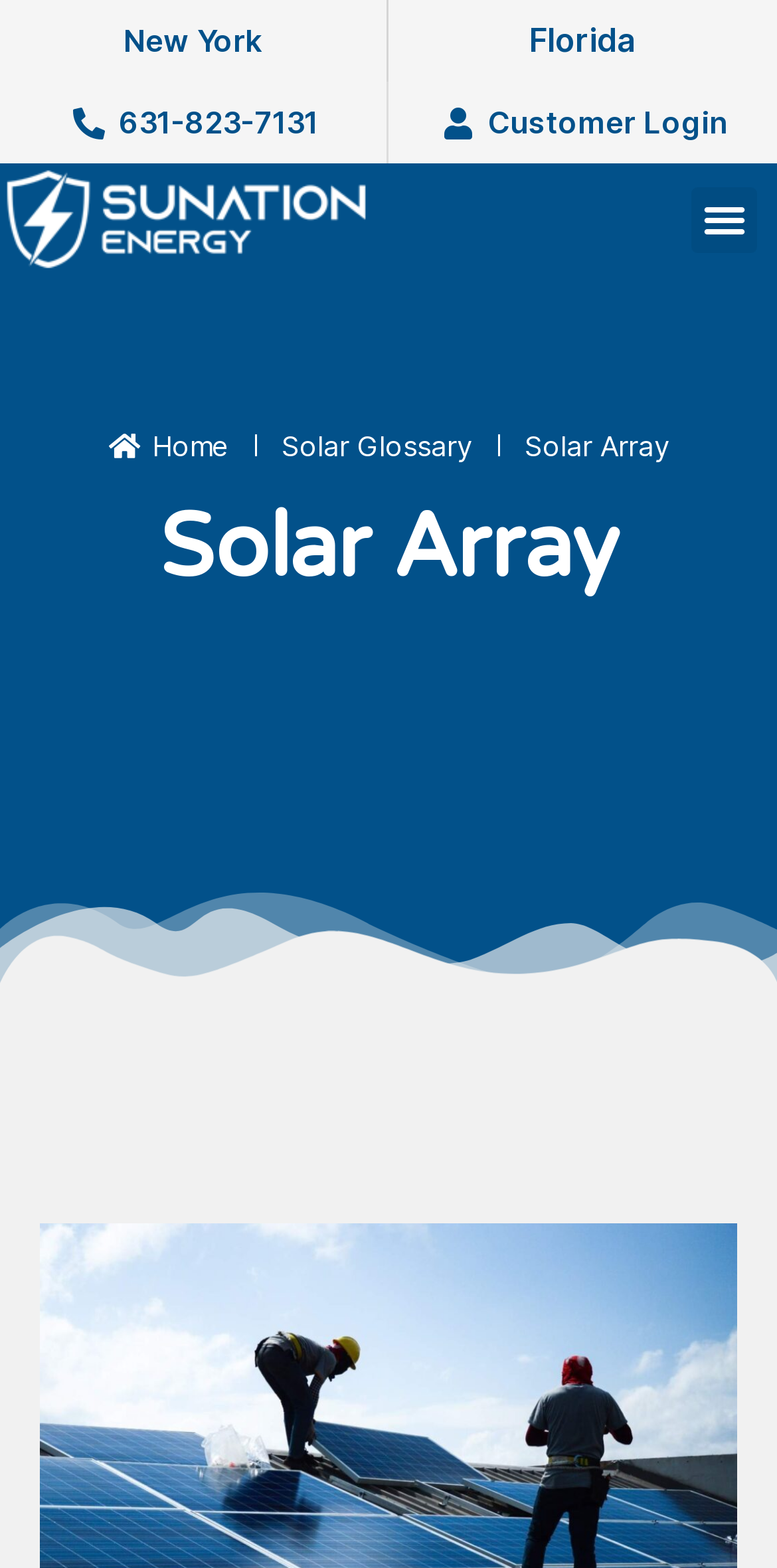What is the current page about? Observe the screenshot and provide a one-word or short phrase answer.

Solar Array